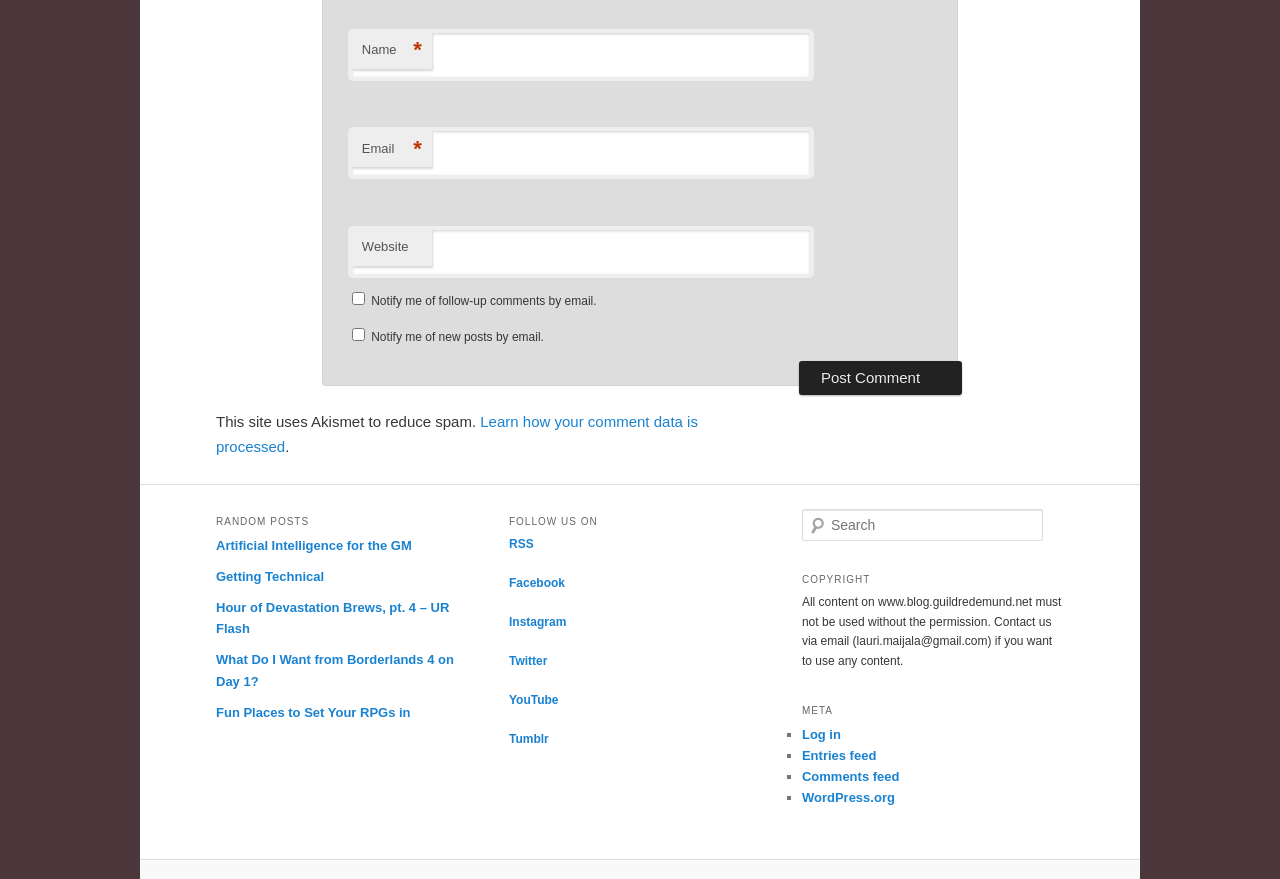Determine the bounding box coordinates of the section I need to click to execute the following instruction: "Search for something". Provide the coordinates as four float numbers between 0 and 1, i.e., [left, top, right, bottom].

[0.627, 0.579, 0.815, 0.615]